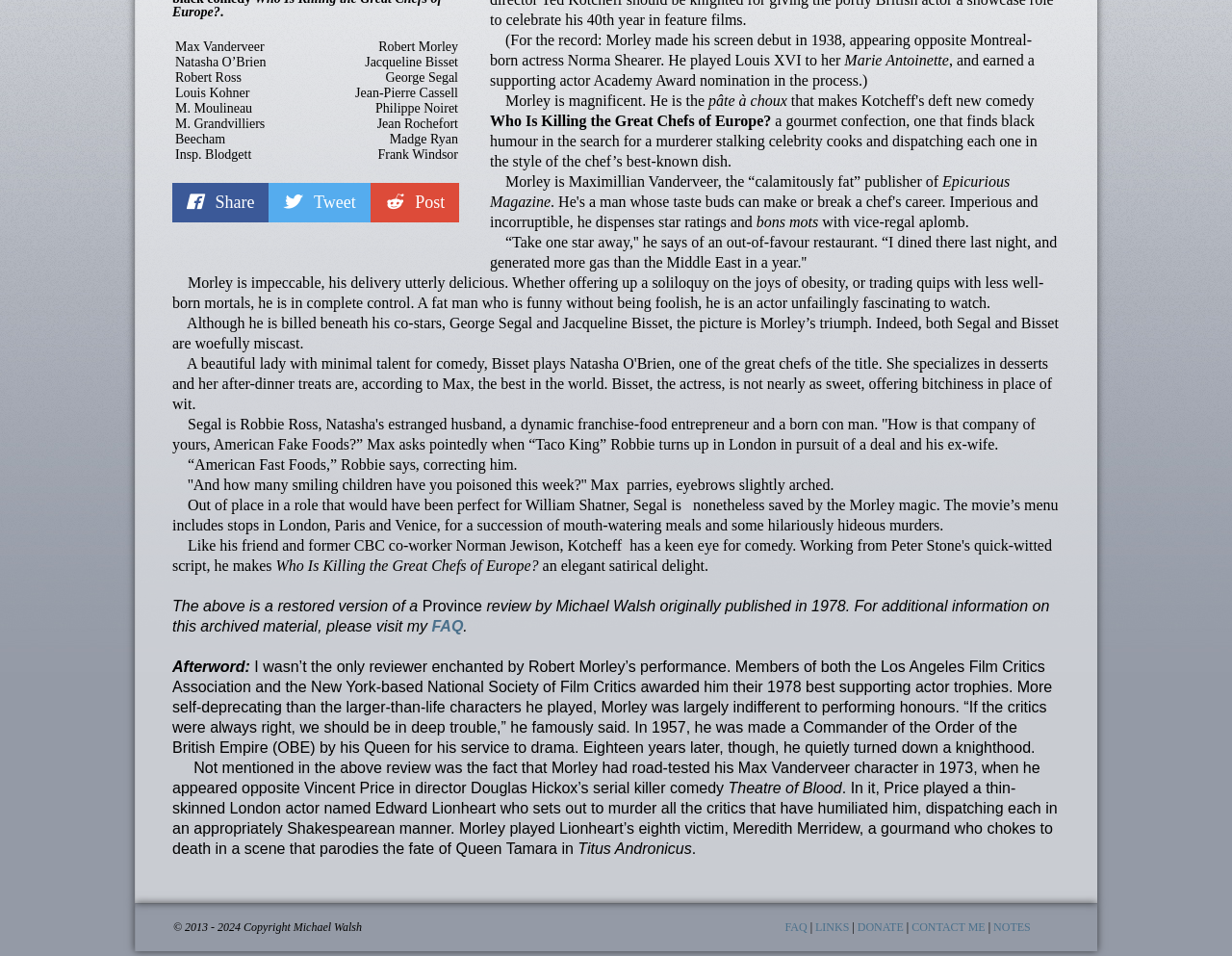Identify the bounding box coordinates for the UI element described as: "Share". The coordinates should be provided as four floats between 0 and 1: [left, top, right, bottom].

[0.14, 0.192, 0.218, 0.233]